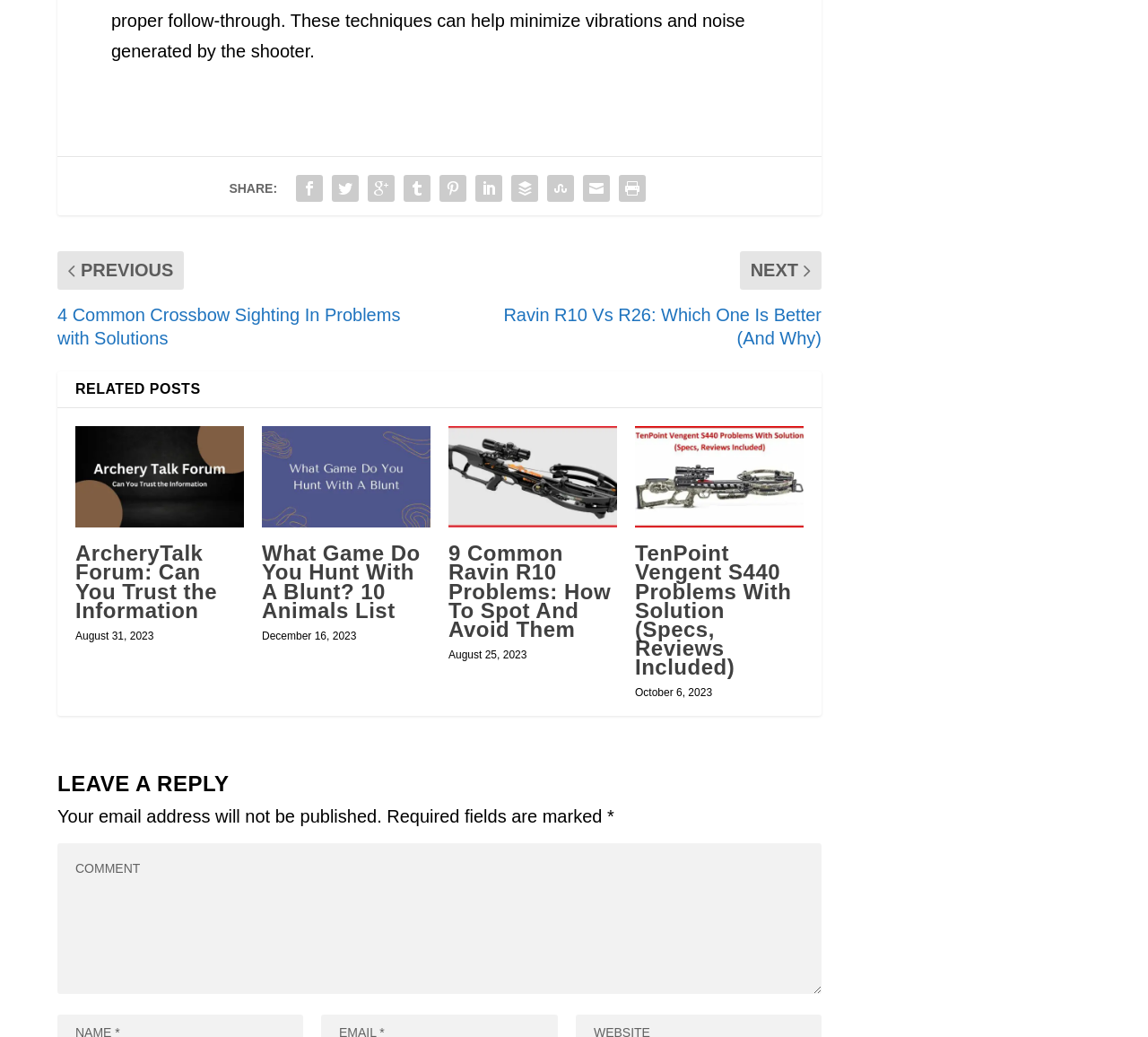Respond to the following query with just one word or a short phrase: 
How many related posts are listed on this webpage?

4